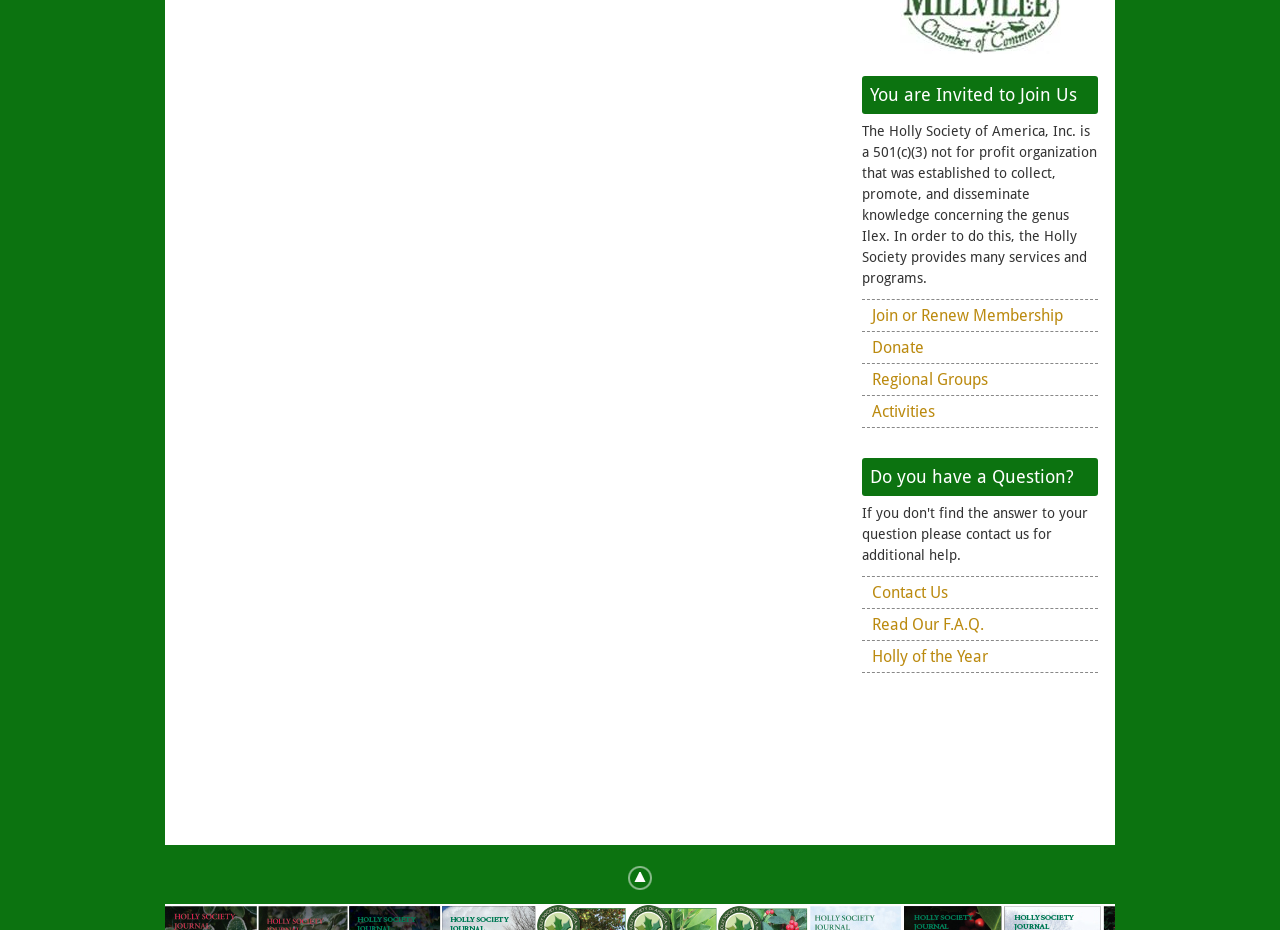Predict the bounding box of the UI element based on the description: "Activities". The coordinates should be four float numbers between 0 and 1, formatted as [left, top, right, bottom].

[0.673, 0.426, 0.858, 0.46]